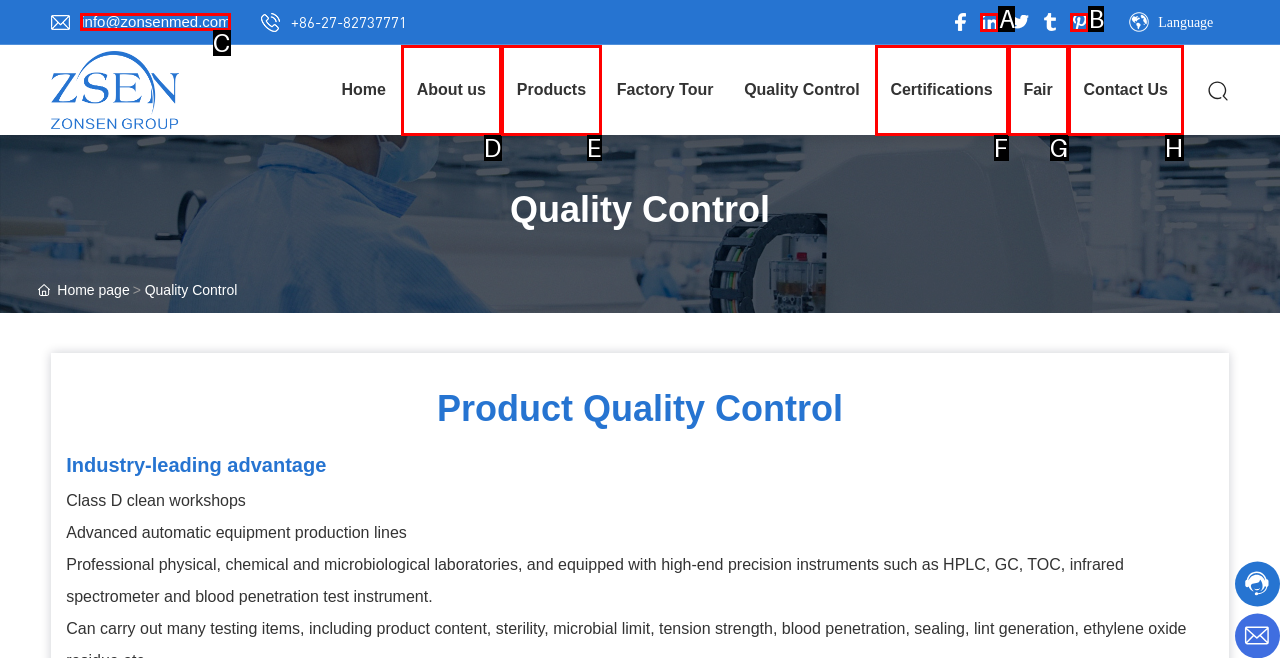Select the appropriate HTML element that needs to be clicked to execute the following task: Go to Home page. Respond with the letter of the option.

None